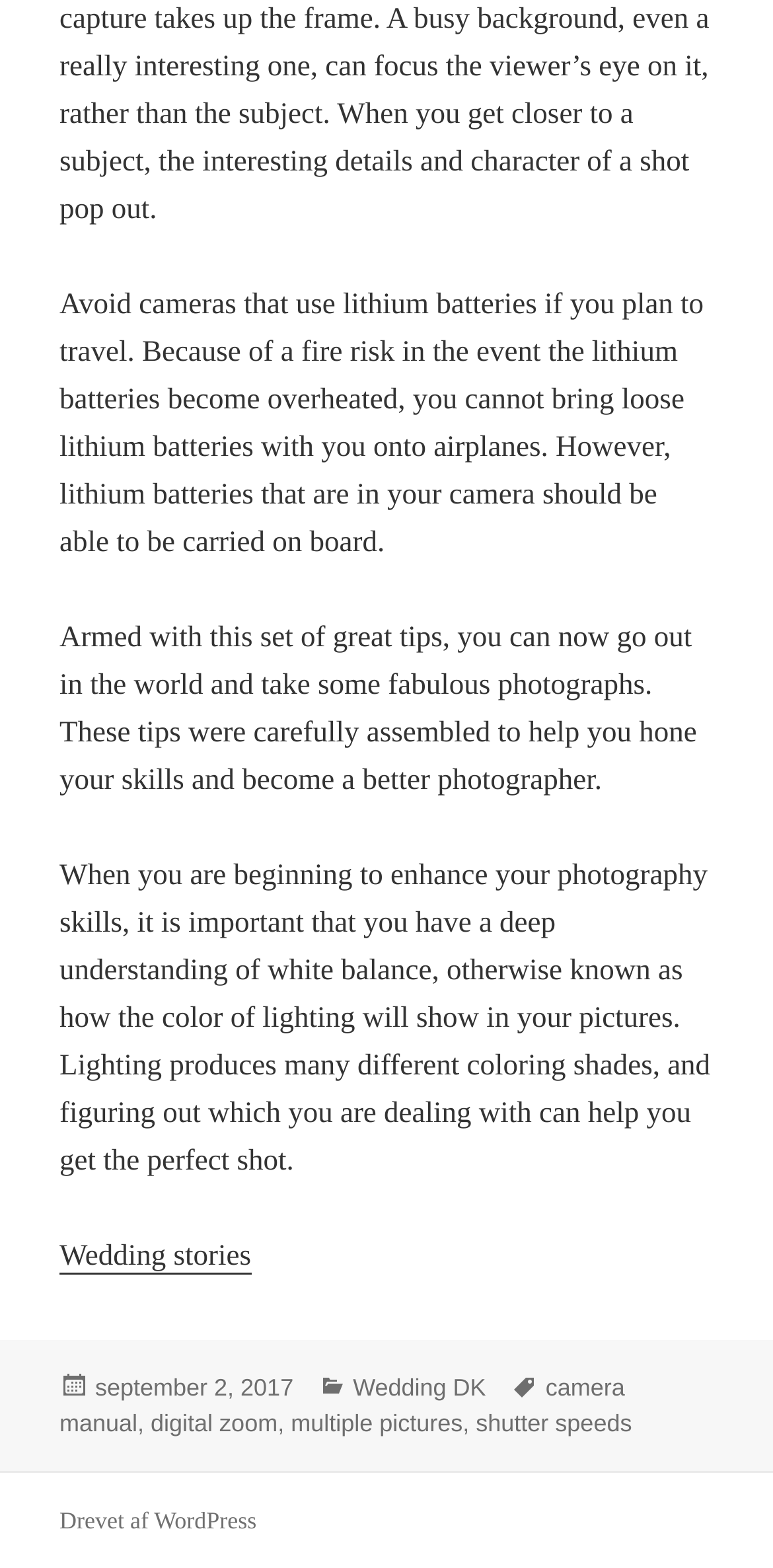Provide the bounding box coordinates for the area that should be clicked to complete the instruction: "Click on 'Wedding stories'".

[0.077, 0.791, 0.325, 0.813]